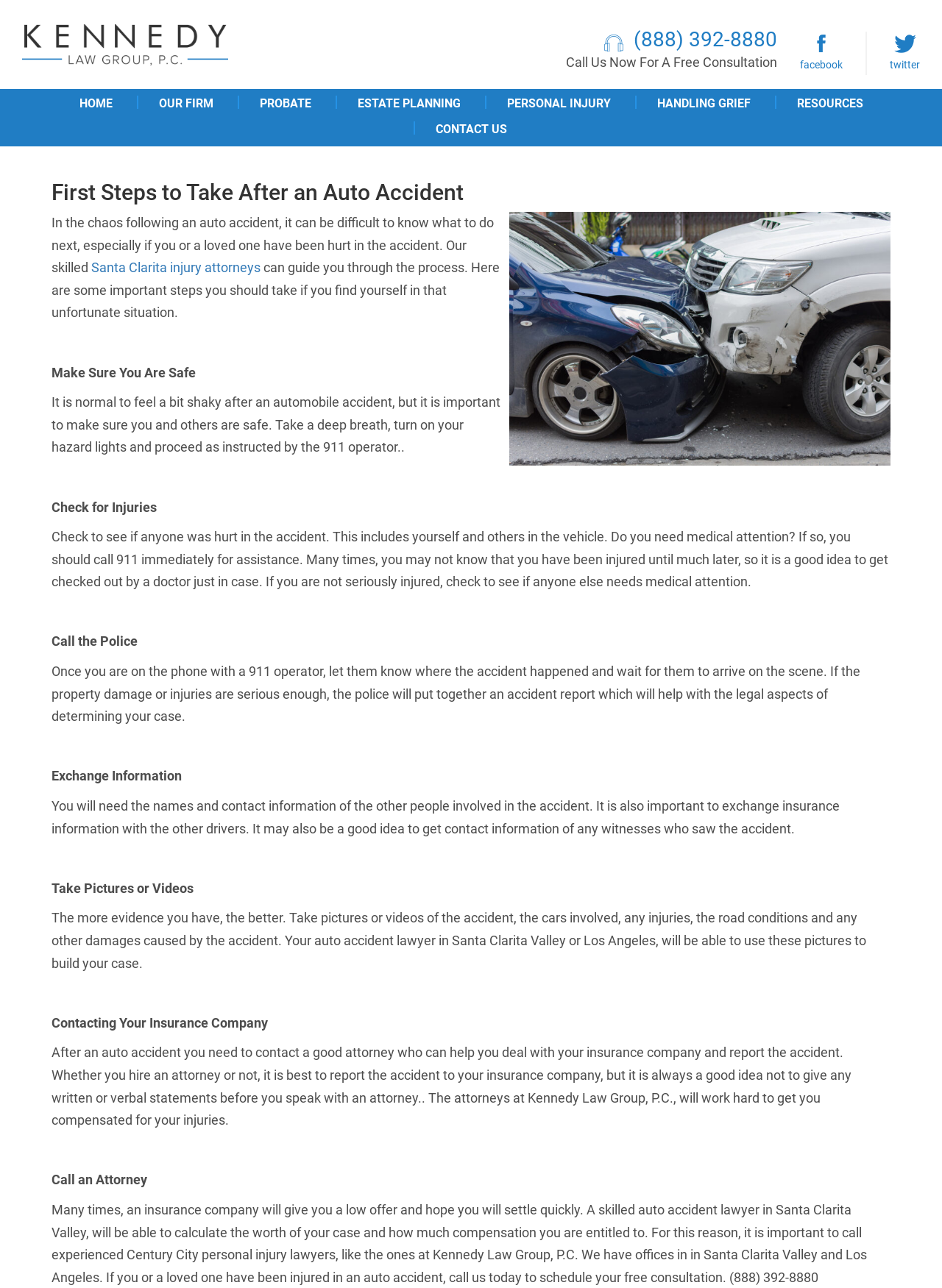Determine the bounding box coordinates of the area to click in order to meet this instruction: "Visit the 'PERSONAL INJURY' page".

[0.538, 0.074, 0.648, 0.088]